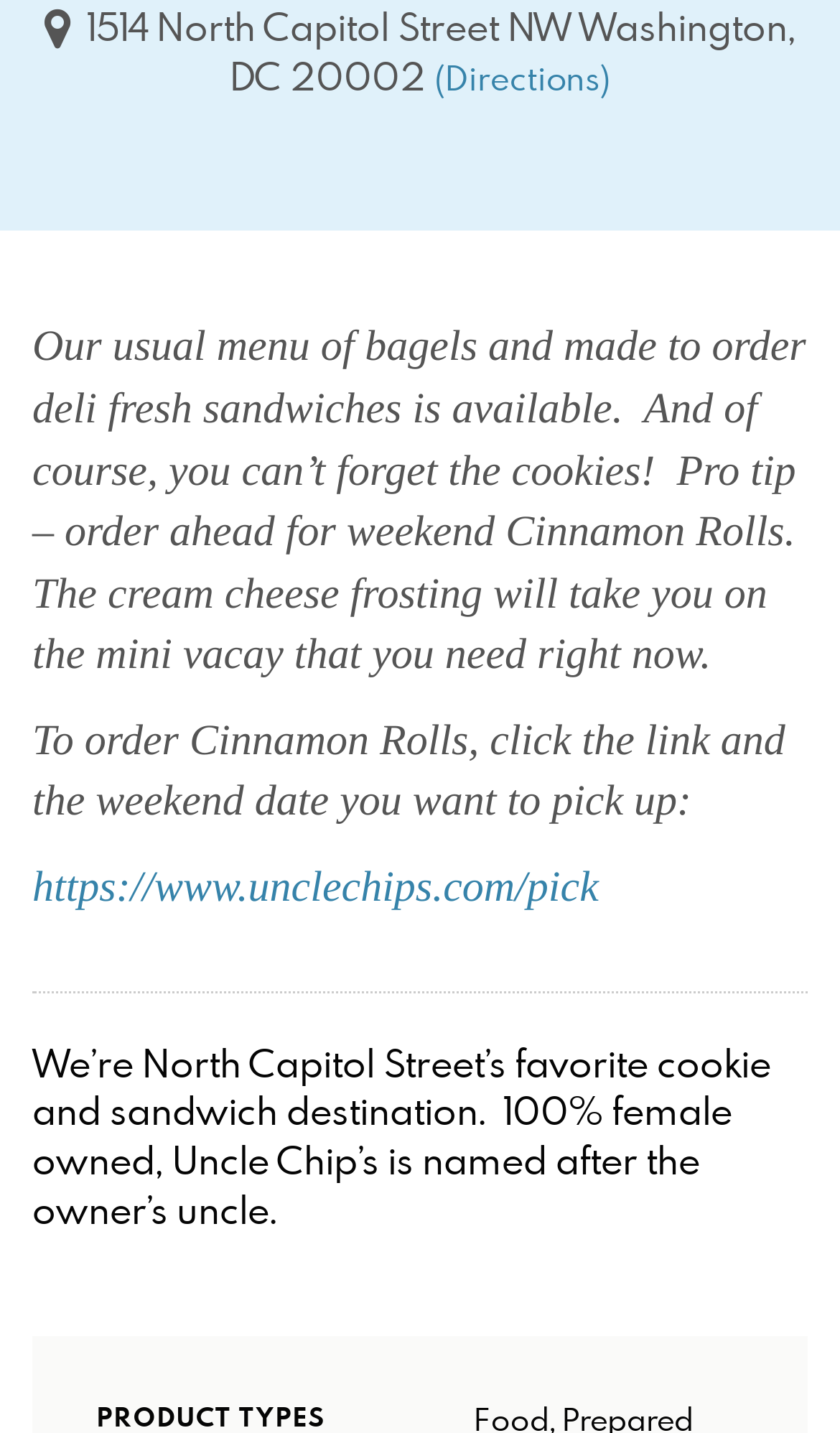Determine the bounding box coordinates for the UI element matching this description: "Gilgit Baltistan".

None